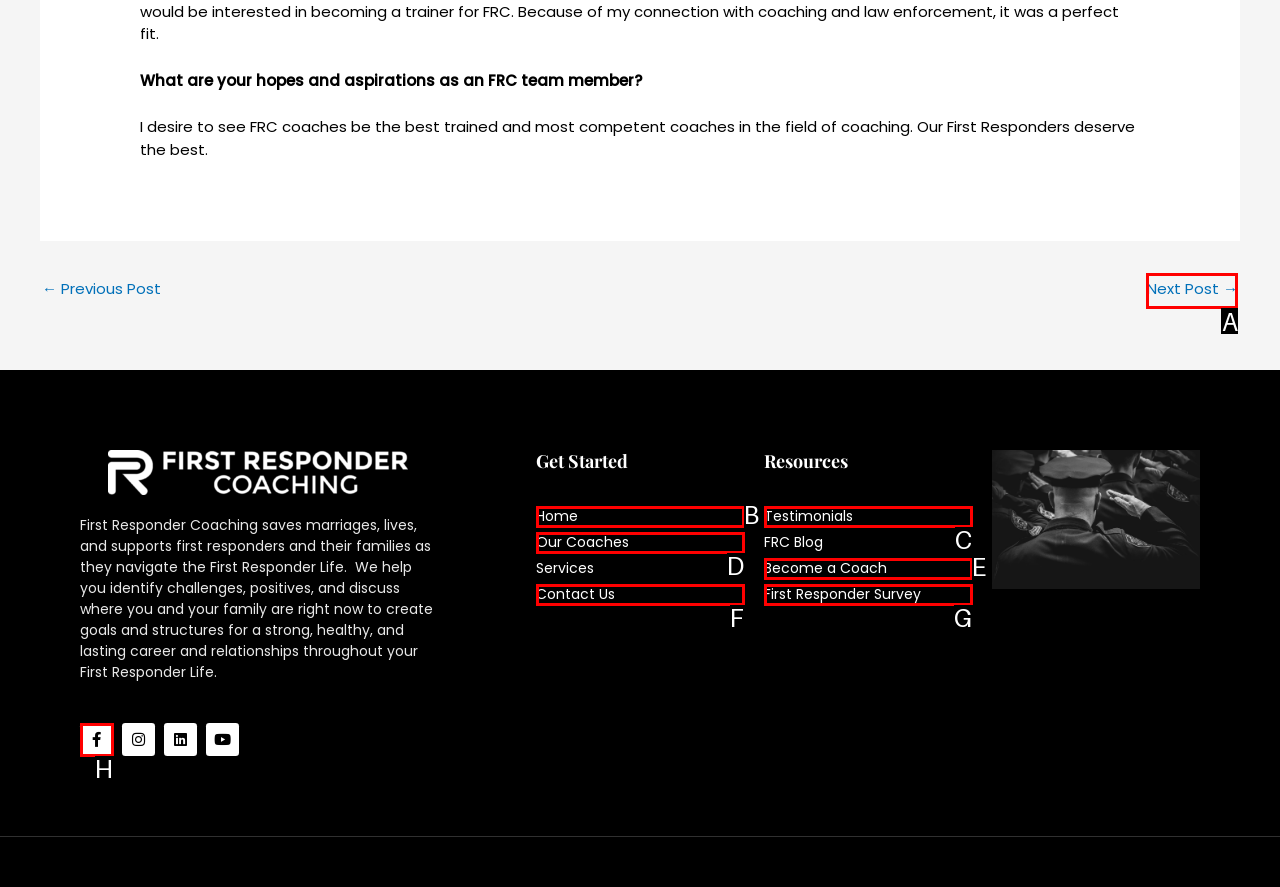Determine the letter of the UI element that you need to click to perform the task: Click on the 'Next Post →' link.
Provide your answer with the appropriate option's letter.

A